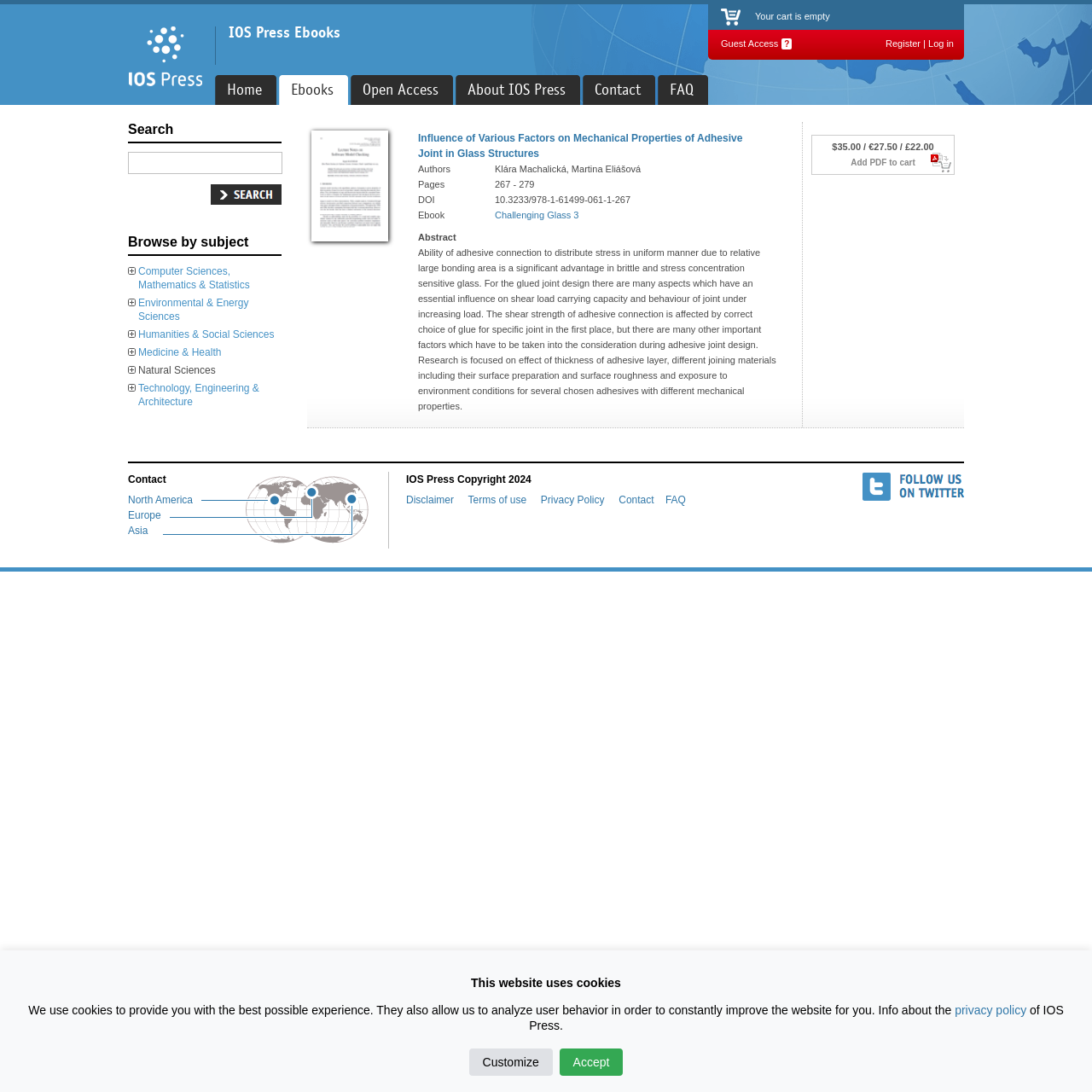Show the bounding box coordinates for the element that needs to be clicked to execute the following instruction: "View ebook details". Provide the coordinates in the form of four float numbers between 0 and 1, i.e., [left, top, right, bottom].

[0.383, 0.121, 0.68, 0.146]